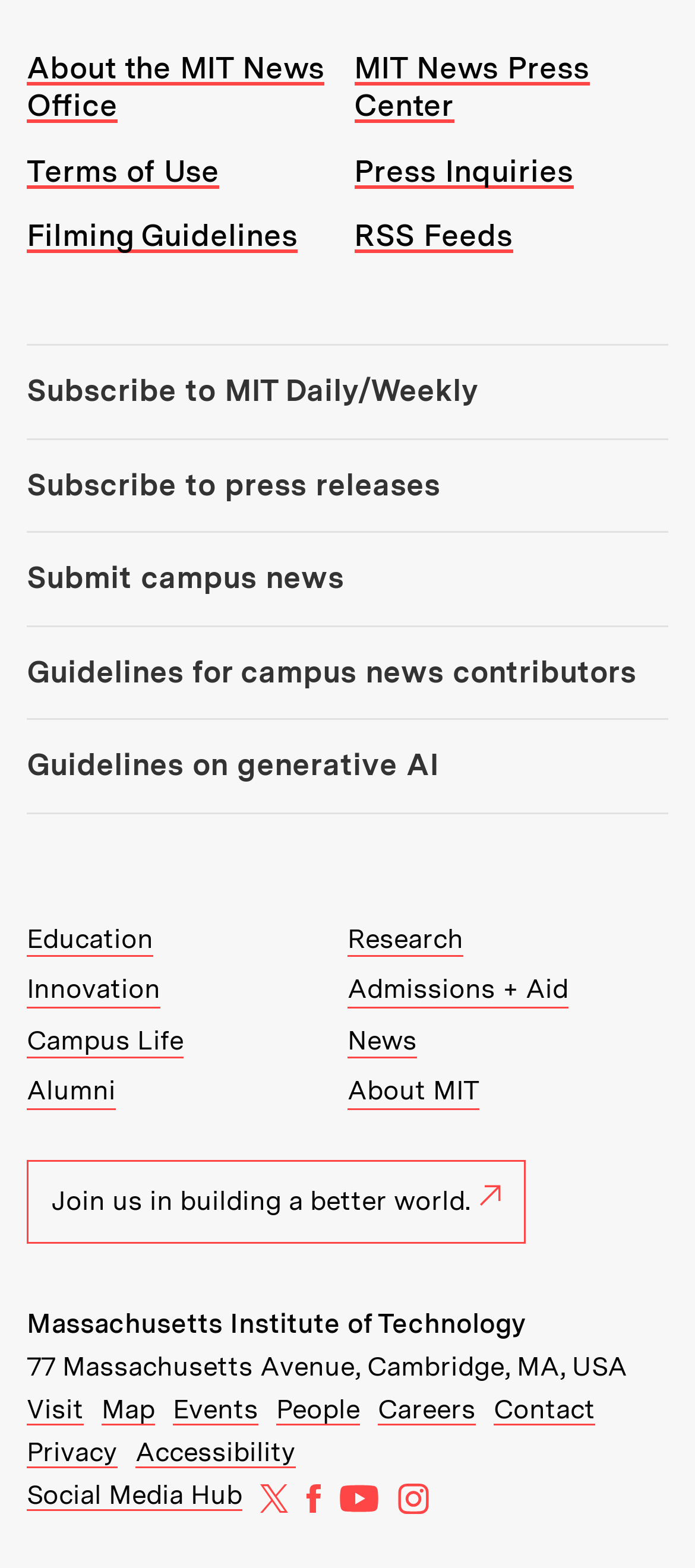Can you find the bounding box coordinates for the element to click on to achieve the instruction: "Follow MIT on Facebook"?

[0.44, 0.944, 0.461, 0.964]